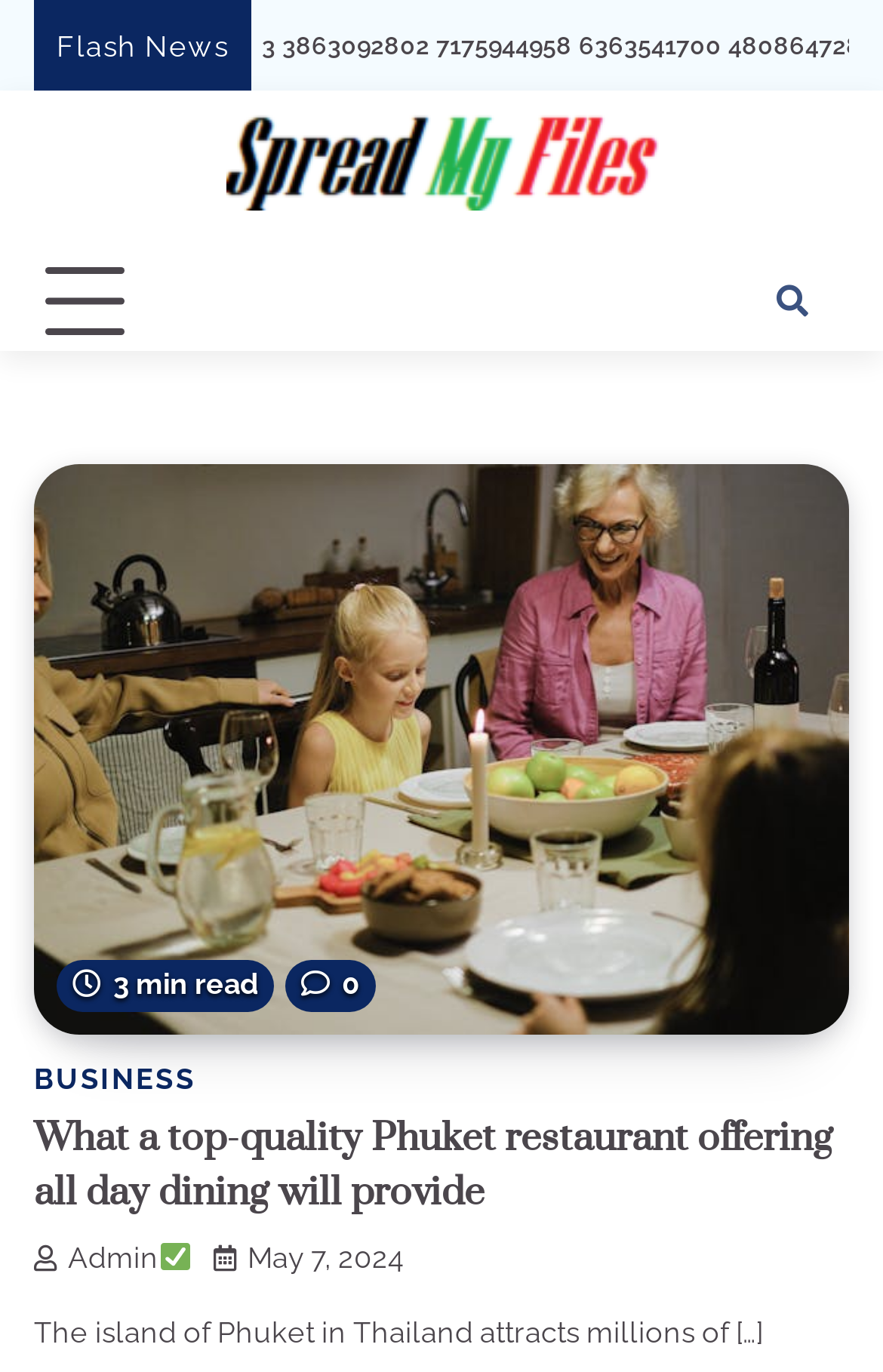Answer the question using only one word or a concise phrase: What is the icon next to the admin username?

✅